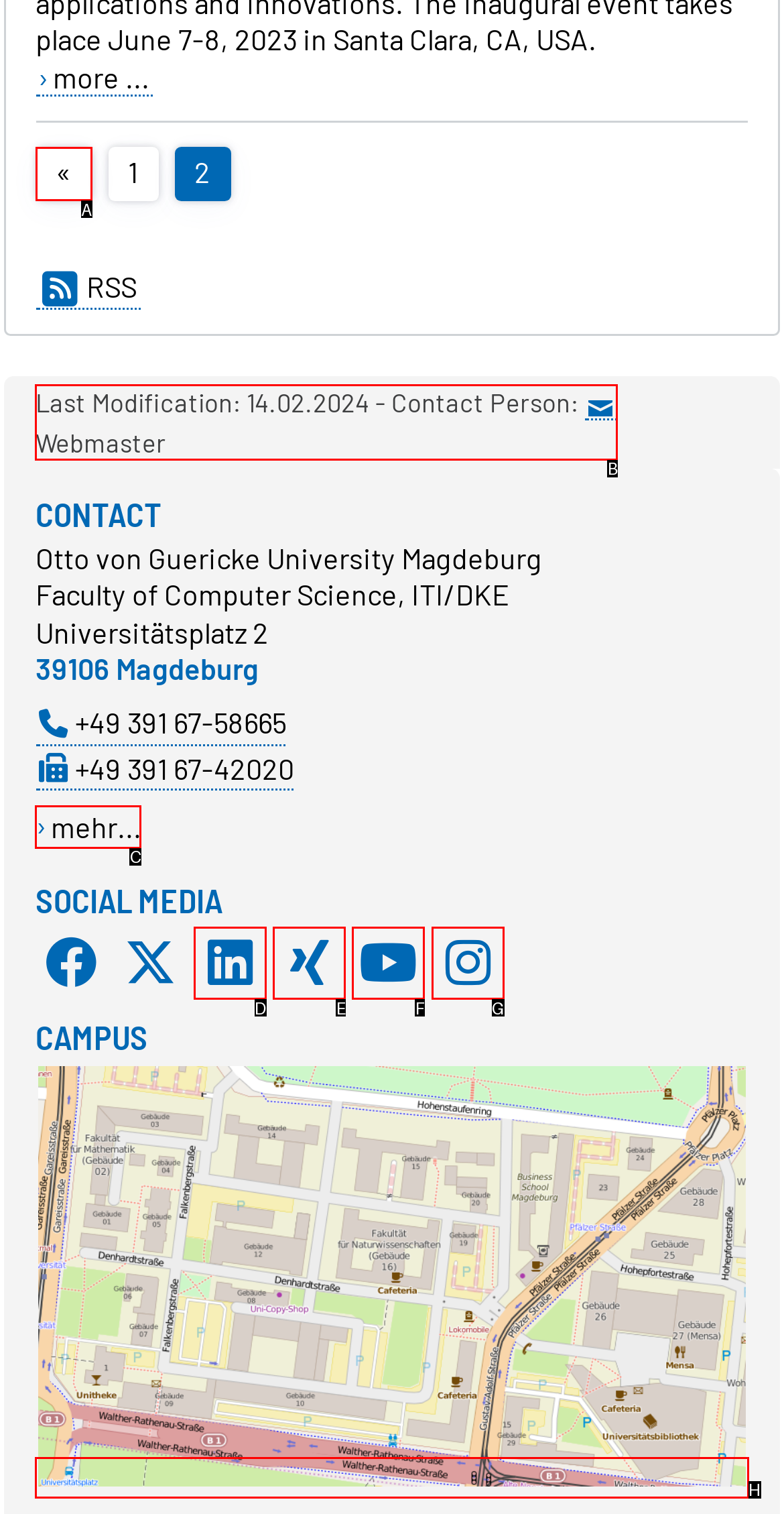To complete the task: contact webmaster, select the appropriate UI element to click. Respond with the letter of the correct option from the given choices.

B